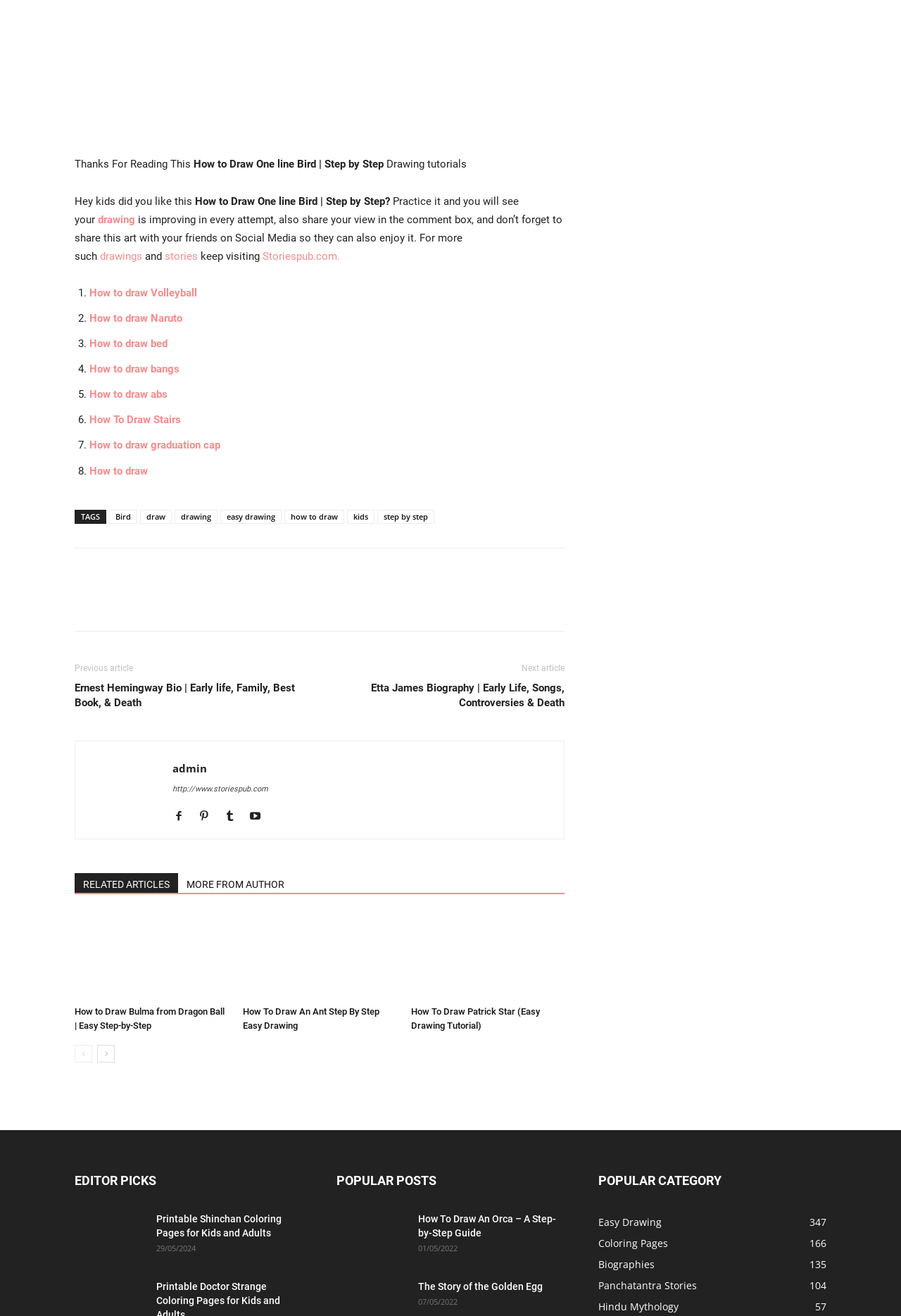Can you pinpoint the bounding box coordinates for the clickable element required for this instruction: "Click the Version française link"? The coordinates should be four float numbers between 0 and 1, i.e., [left, top, right, bottom].

None